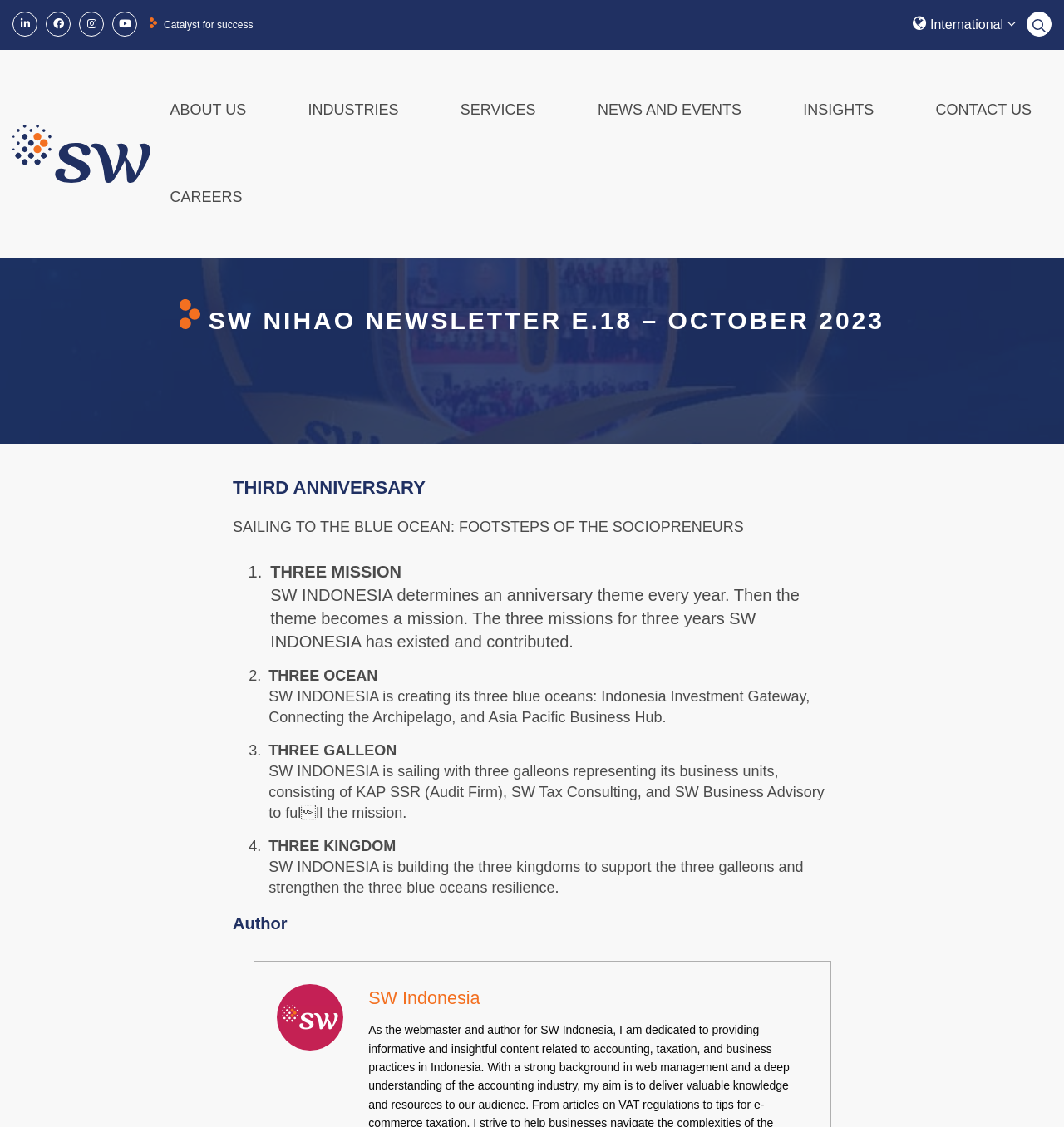What are the three blue oceans created by SW Indonesia?
Using the details shown in the screenshot, provide a comprehensive answer to the question.

The three blue oceans can be found in the StaticText element with the text 'SW INDONESIA is creating its three blue oceans: Indonesia Investment Gateway, Connecting the Archipelago, and Asia Pacific Business Hub.'.